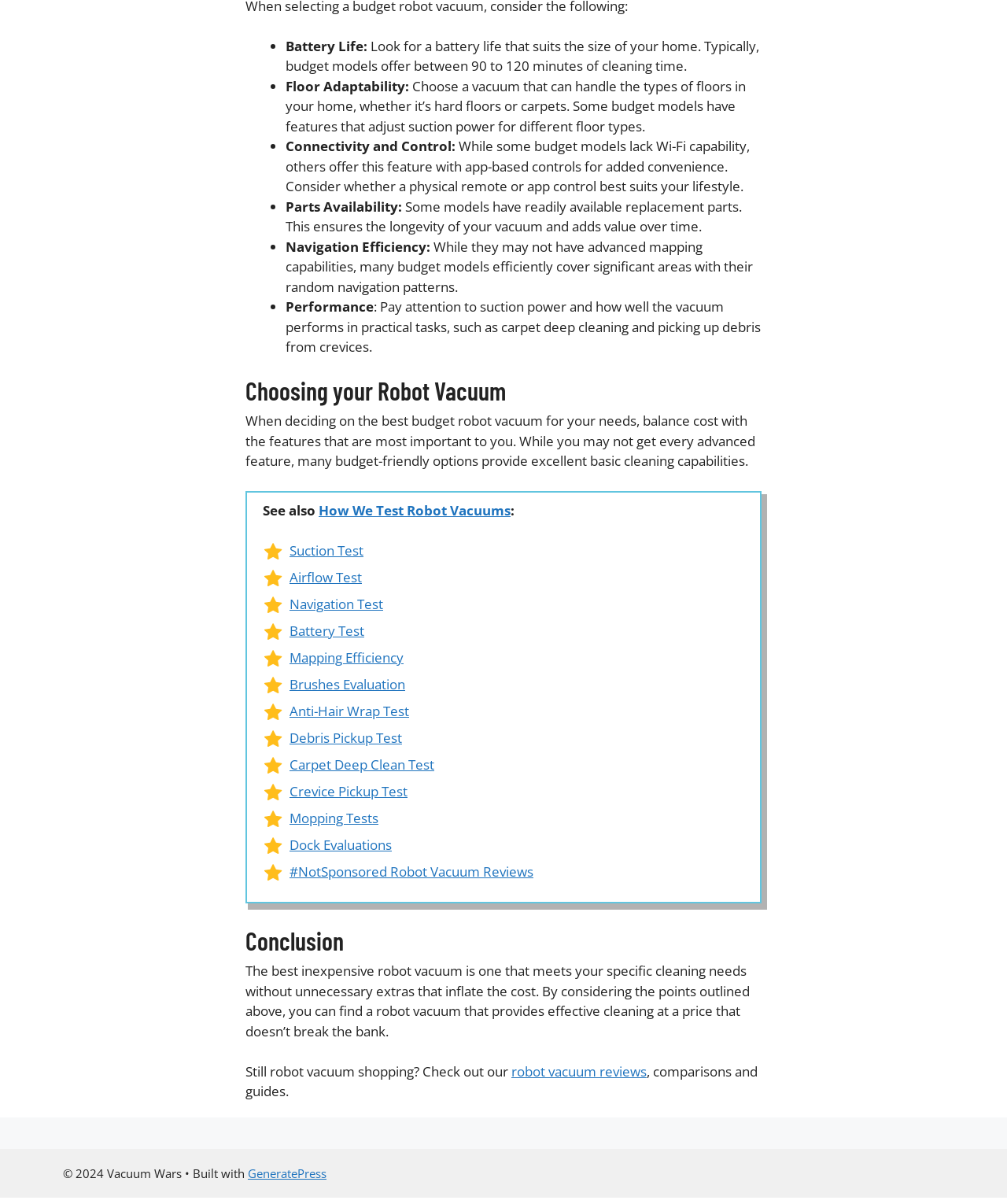Predict the bounding box of the UI element that fits this description: "Carpet Deep Clean Test".

[0.288, 0.628, 0.431, 0.643]